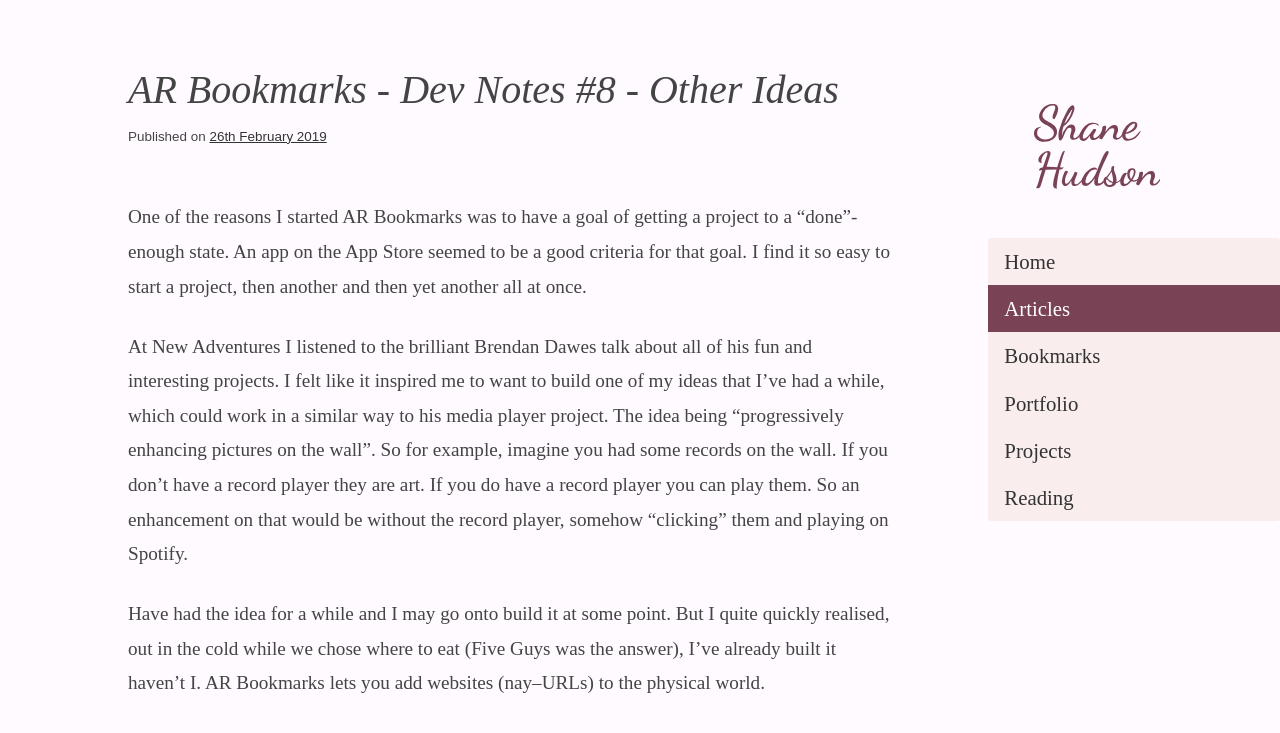How many navigation links are there?
Using the information from the image, answer the question thoroughly.

There are 6 navigation links, which can be found by looking at the link elements with the texts 'Home', 'Articles', 'Bookmarks', 'Portfolio', 'Projects', and 'Reading', all of which have similar bounding box coordinates and are likely to be navigation links.